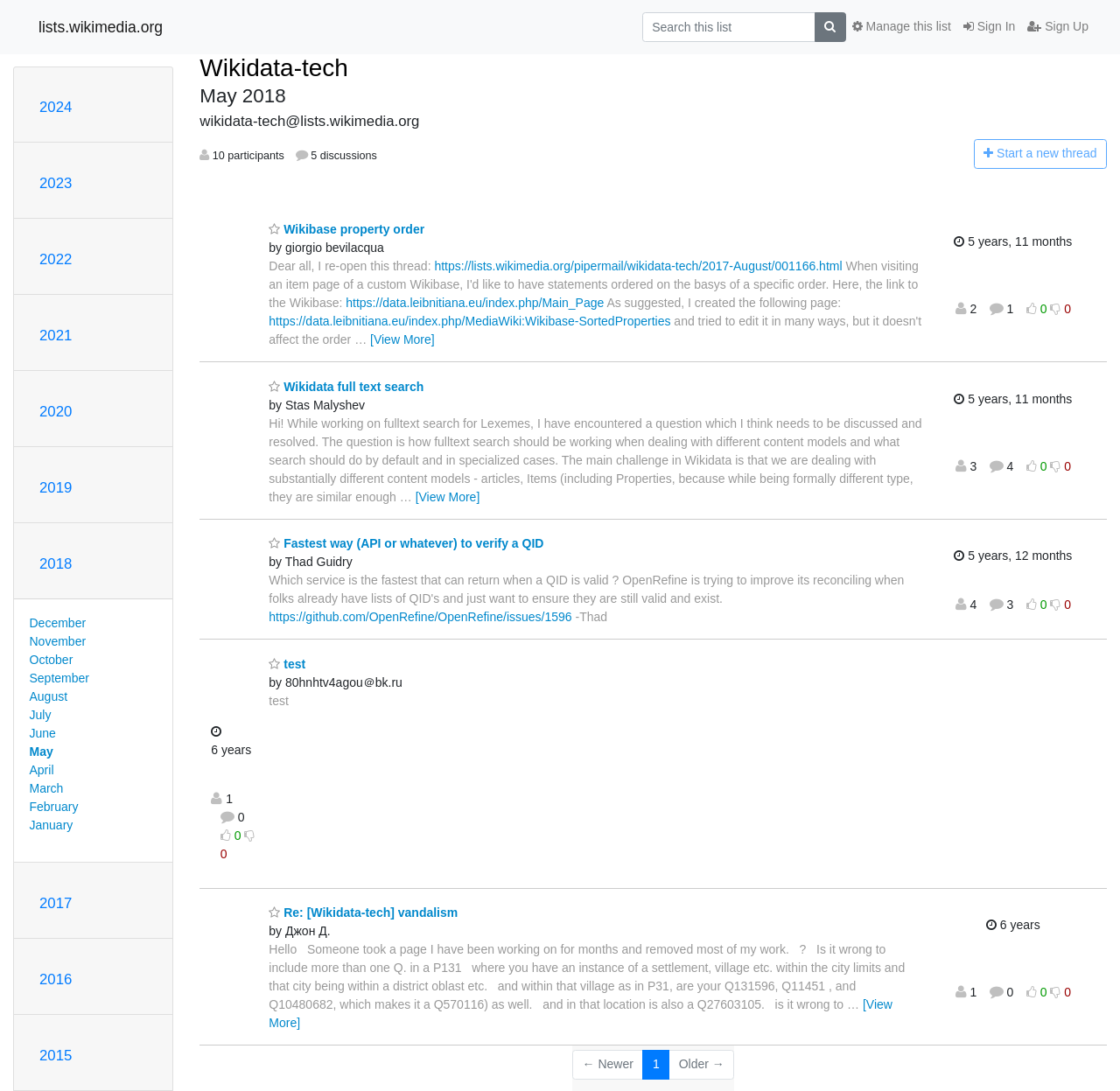Specify the bounding box coordinates for the region that must be clicked to perform the given instruction: "View May discussions".

[0.026, 0.682, 0.047, 0.695]